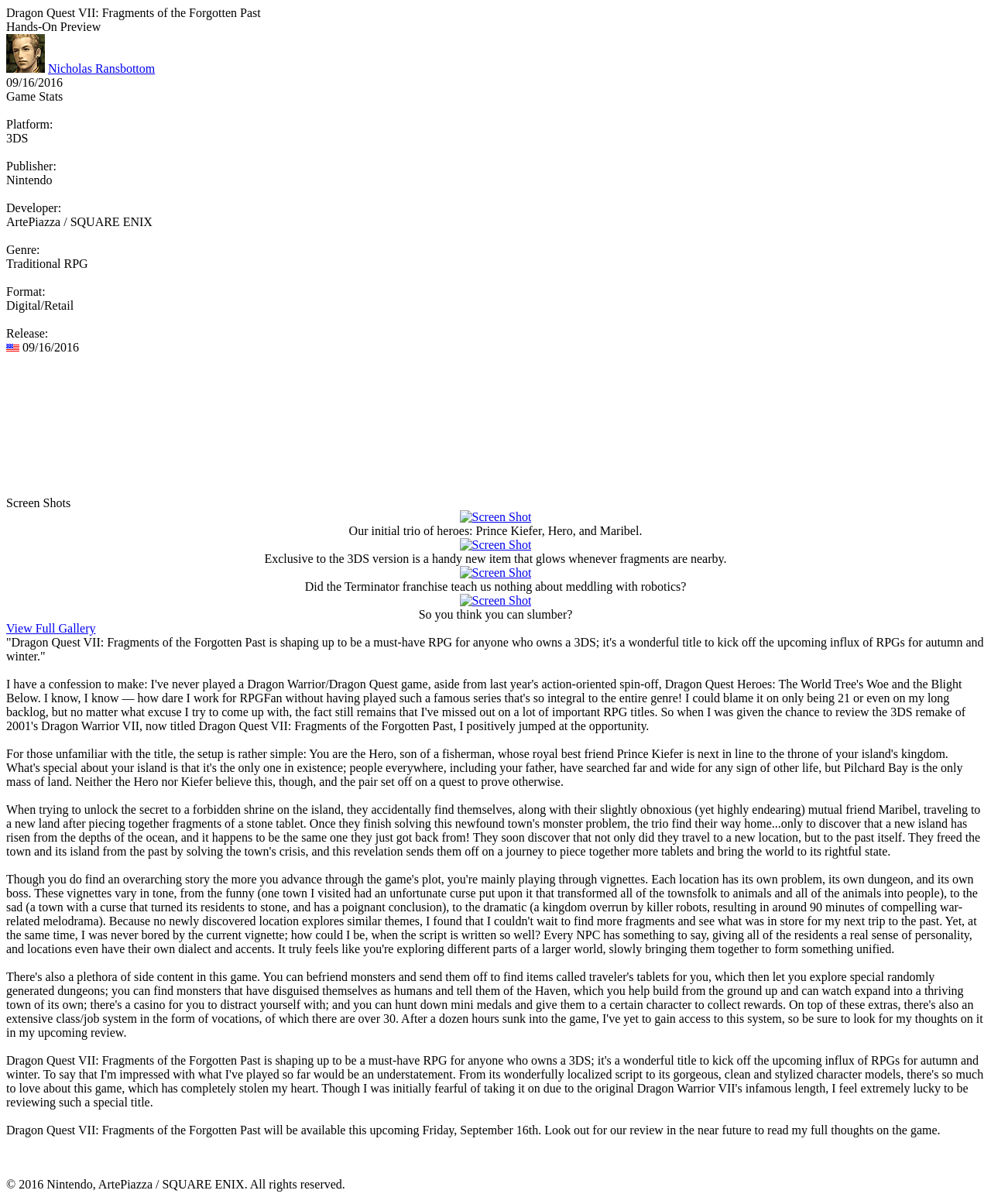Please provide a comprehensive answer to the question below using the information from the image: Who is the author of the preview?

The author of the preview is Nicholas Ransbottom, which can be found by looking at the link element with the text 'Nicholas Ransbottom' and an image with the same name, indicating that it is the author's name.